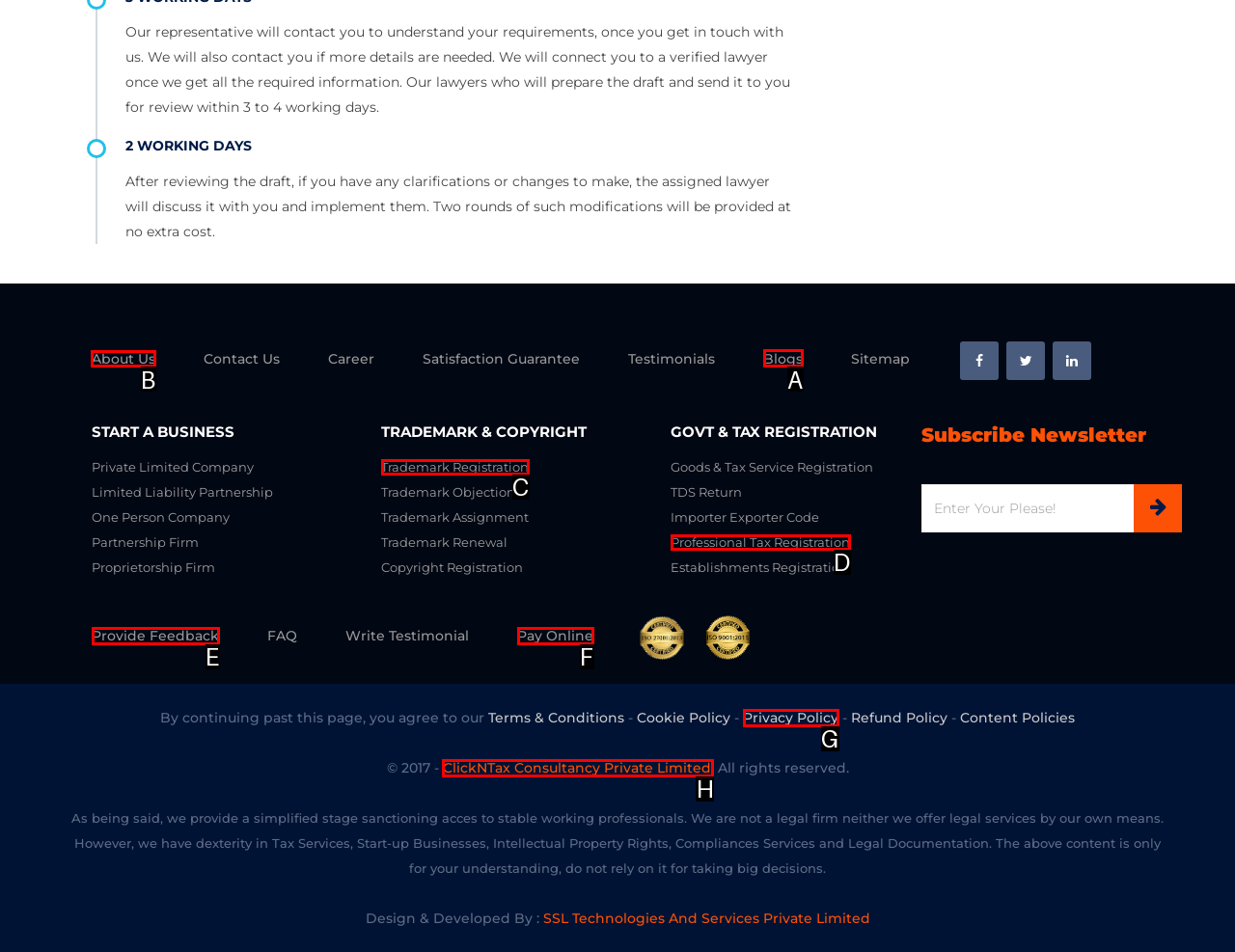Determine which letter corresponds to the UI element to click for this task: Click 'About Us'
Respond with the letter from the available options.

B